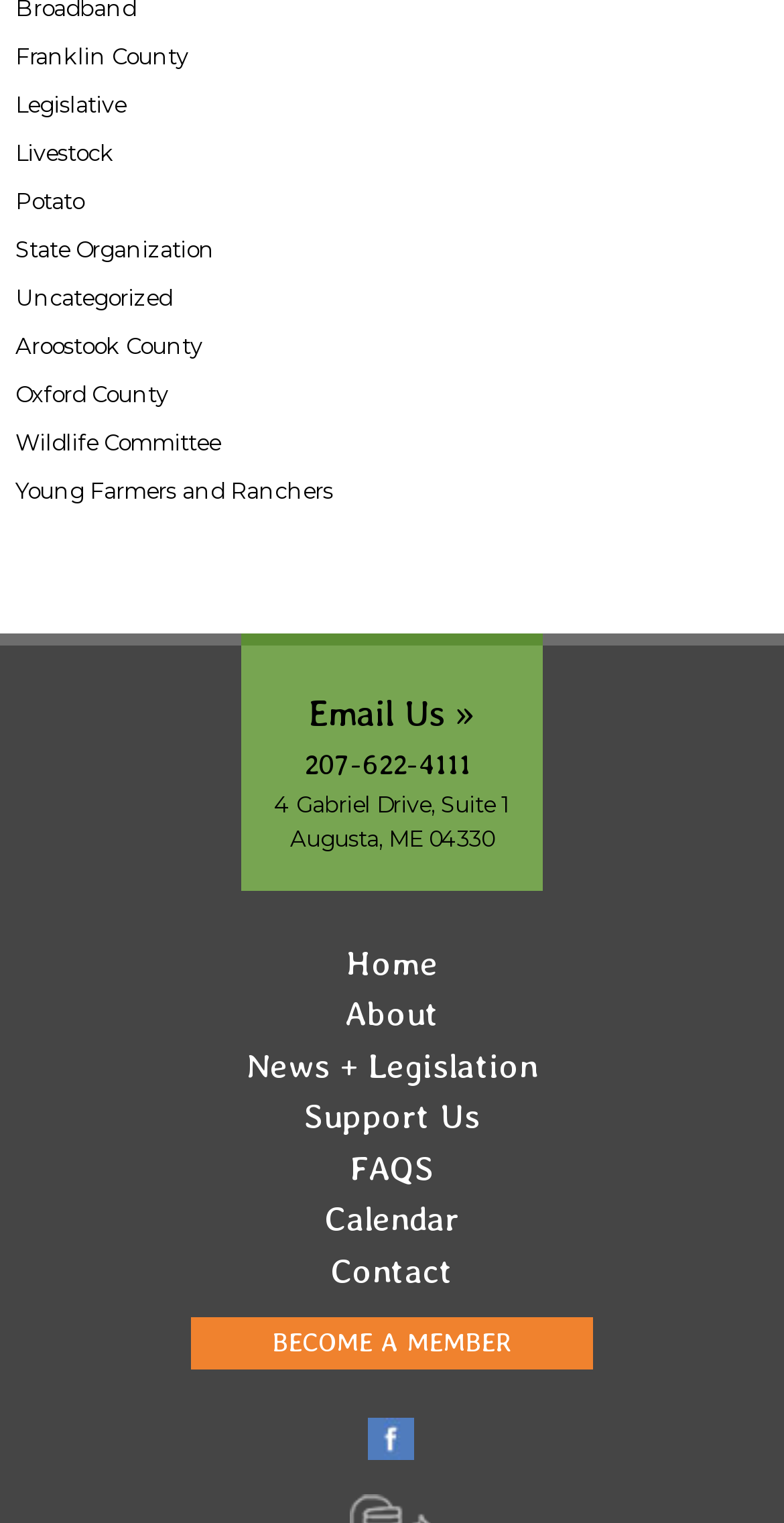Locate the bounding box coordinates of the clickable region to complete the following instruction: "Visit the Home page."

[0.02, 0.616, 0.98, 0.65]